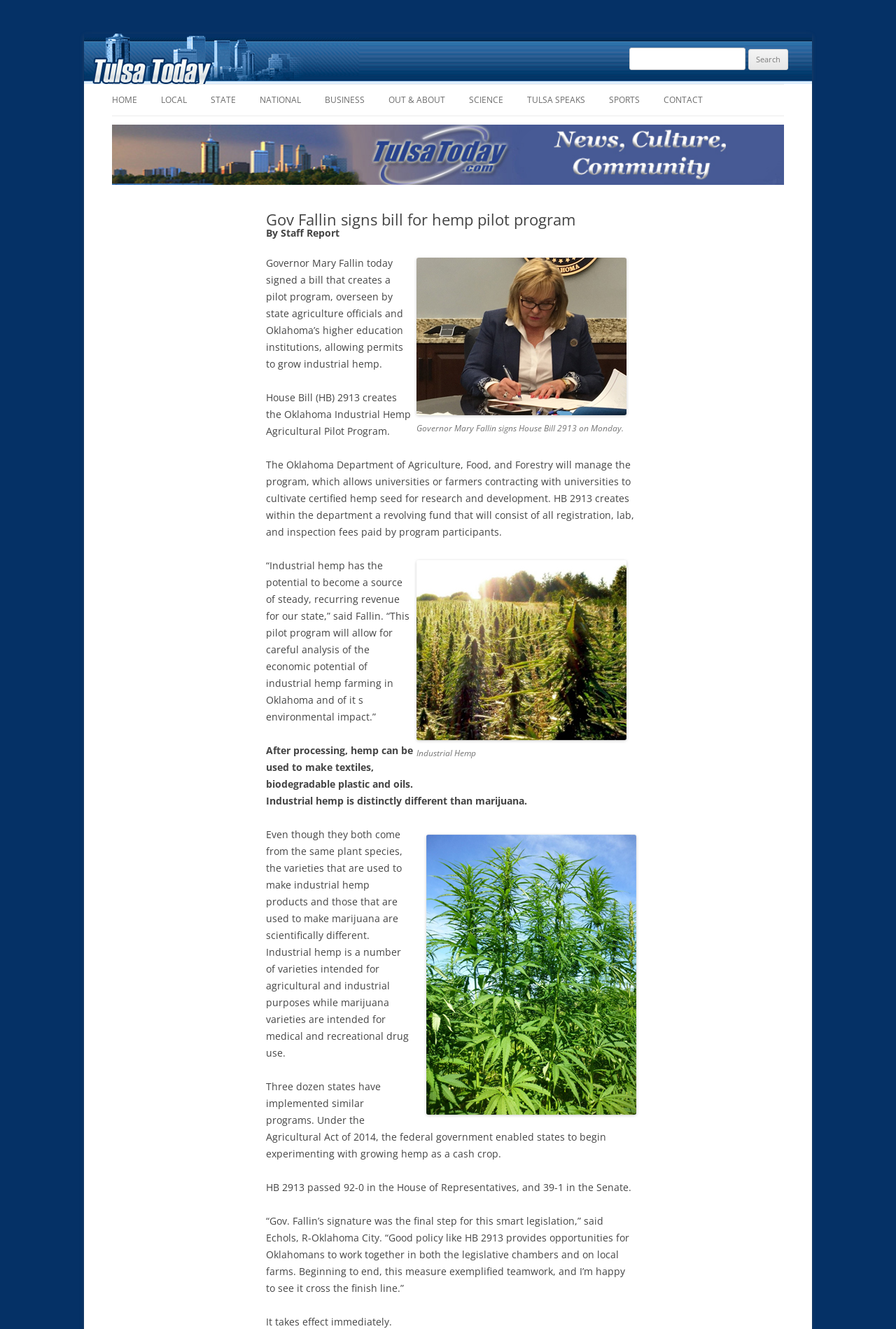Highlight the bounding box coordinates of the region I should click on to meet the following instruction: "Read about Gov Fallin signs bill for hemp pilot program".

[0.297, 0.158, 0.71, 0.172]